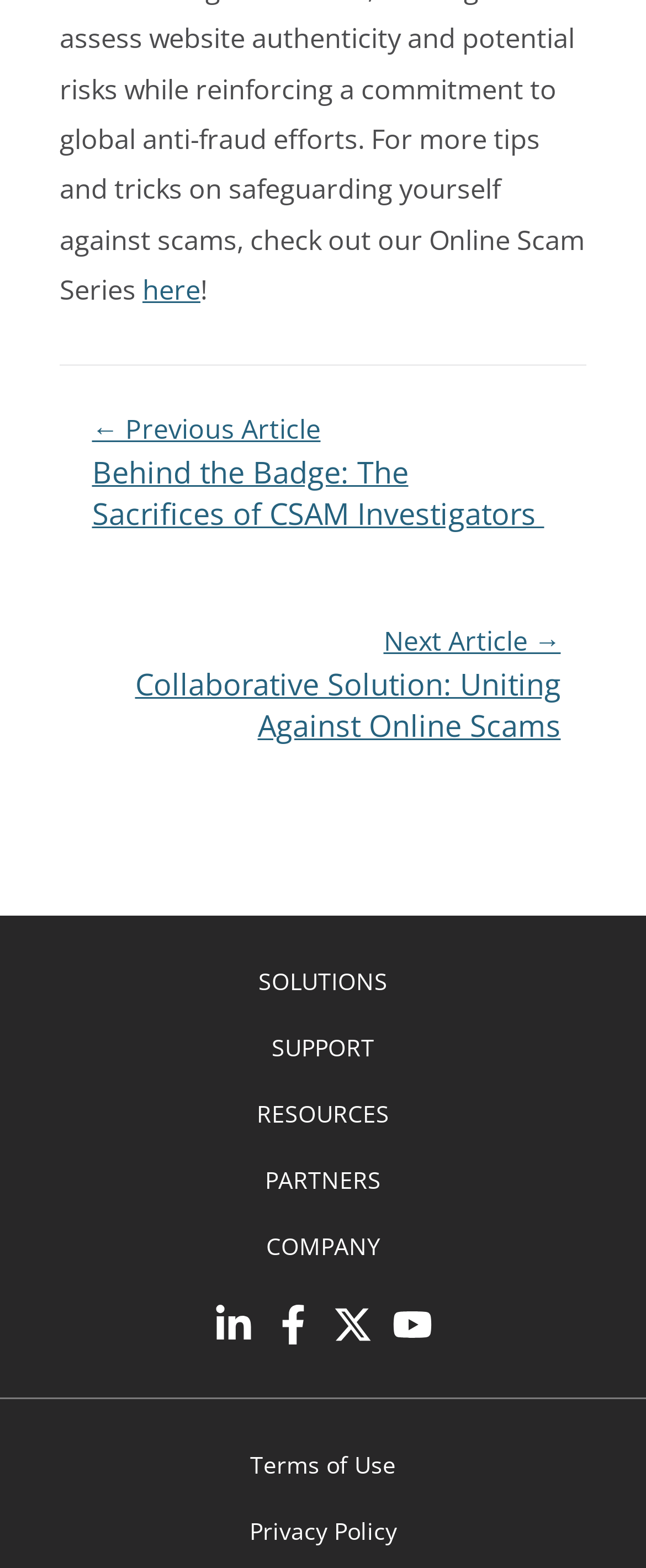Identify the bounding box coordinates of the section to be clicked to complete the task described by the following instruction: "Read the 'Terms of Use'". The coordinates should be four float numbers between 0 and 1, formatted as [left, top, right, bottom].

[0.0, 0.913, 1.0, 0.956]